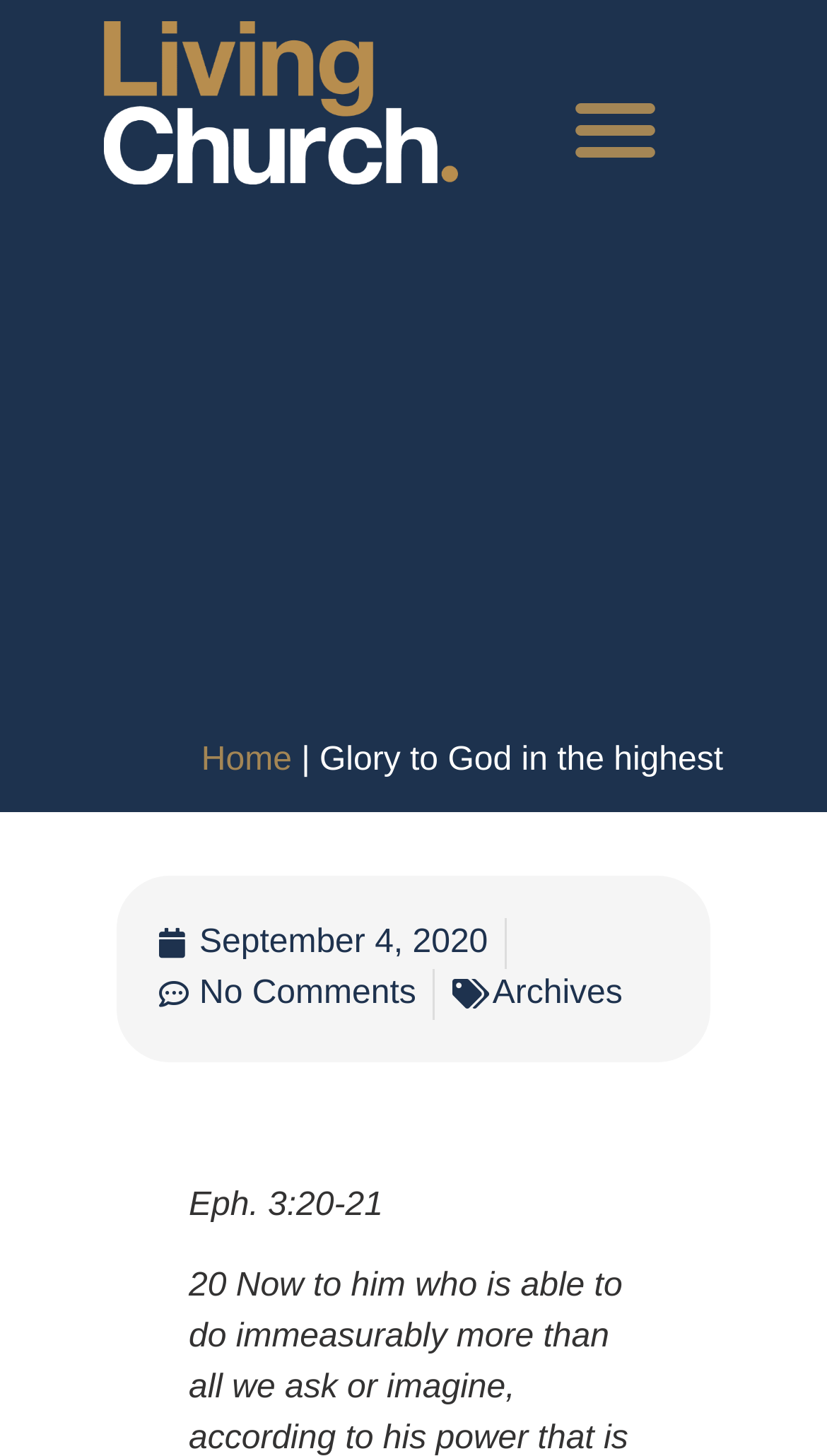Identify the bounding box coordinates for the UI element described as follows: "No Comments". Ensure the coordinates are four float numbers between 0 and 1, formatted as [left, top, right, bottom].

[0.192, 0.665, 0.503, 0.7]